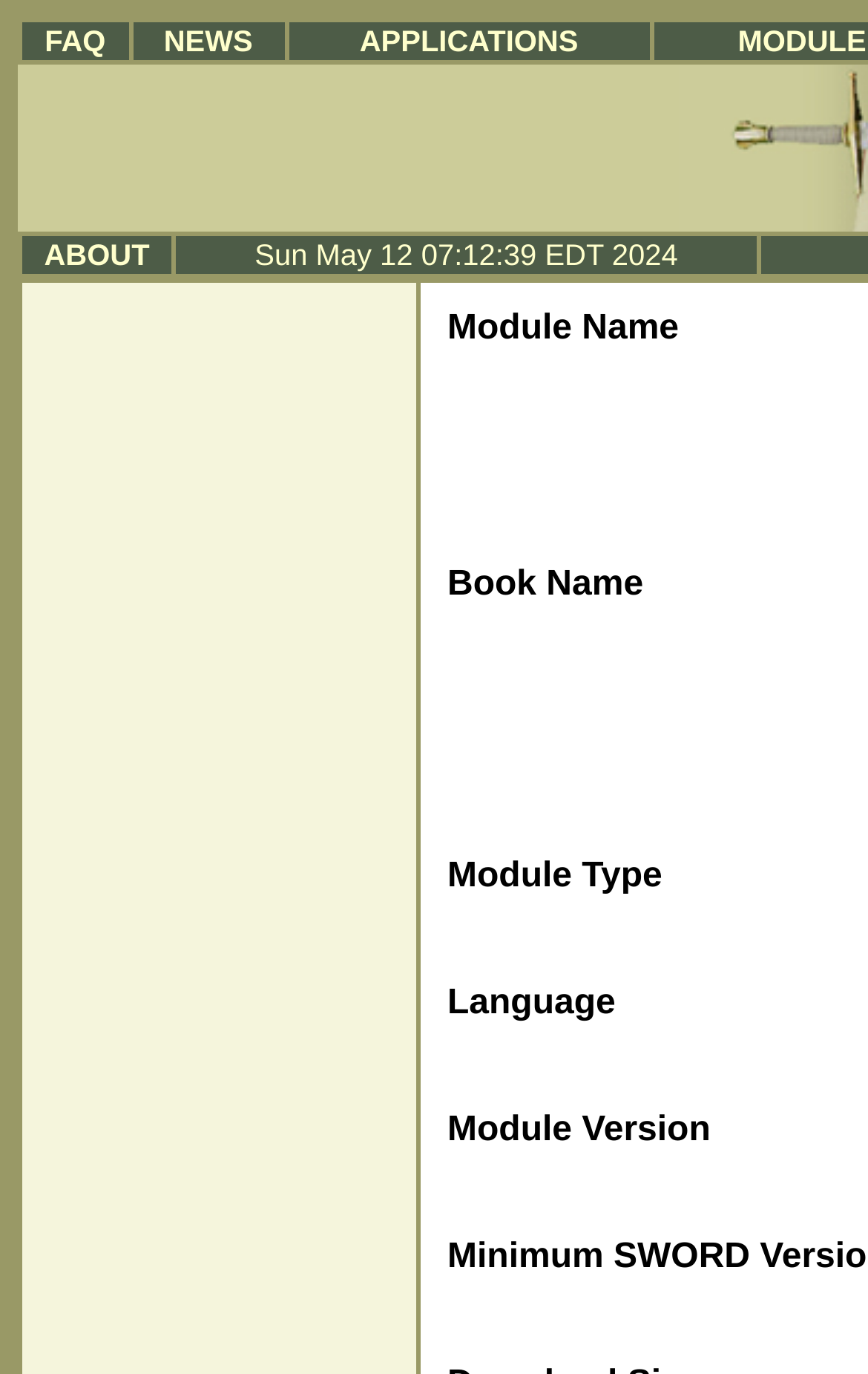What is the position of the 'ABOUT' link?
Use the screenshot to answer the question with a single word or phrase.

Bottom left